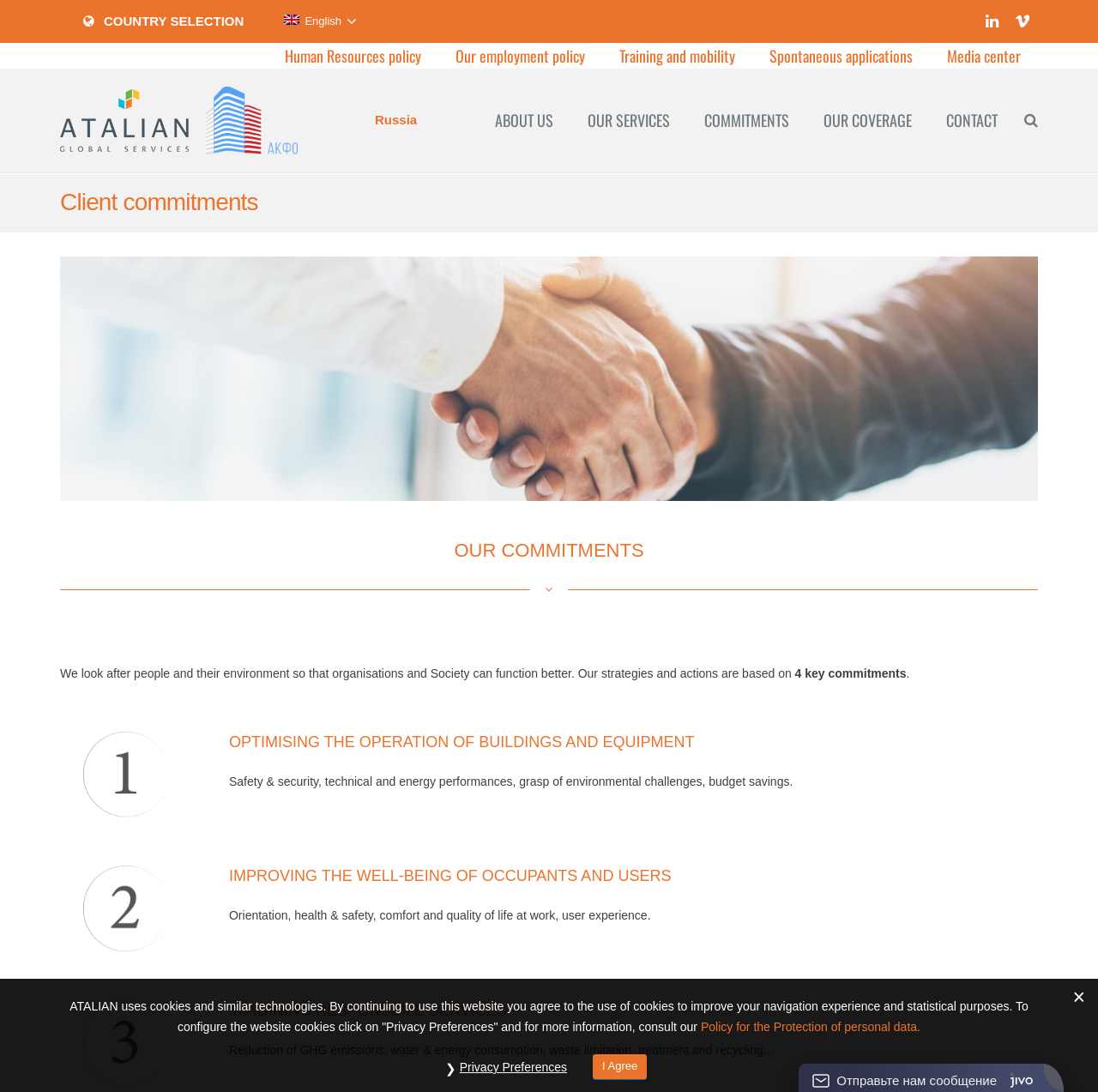Identify the bounding box coordinates for the element that needs to be clicked to fulfill this instruction: "Learn about commitments". Provide the coordinates in the format of four float numbers between 0 and 1: [left, top, right, bottom].

[0.626, 0.063, 0.734, 0.158]